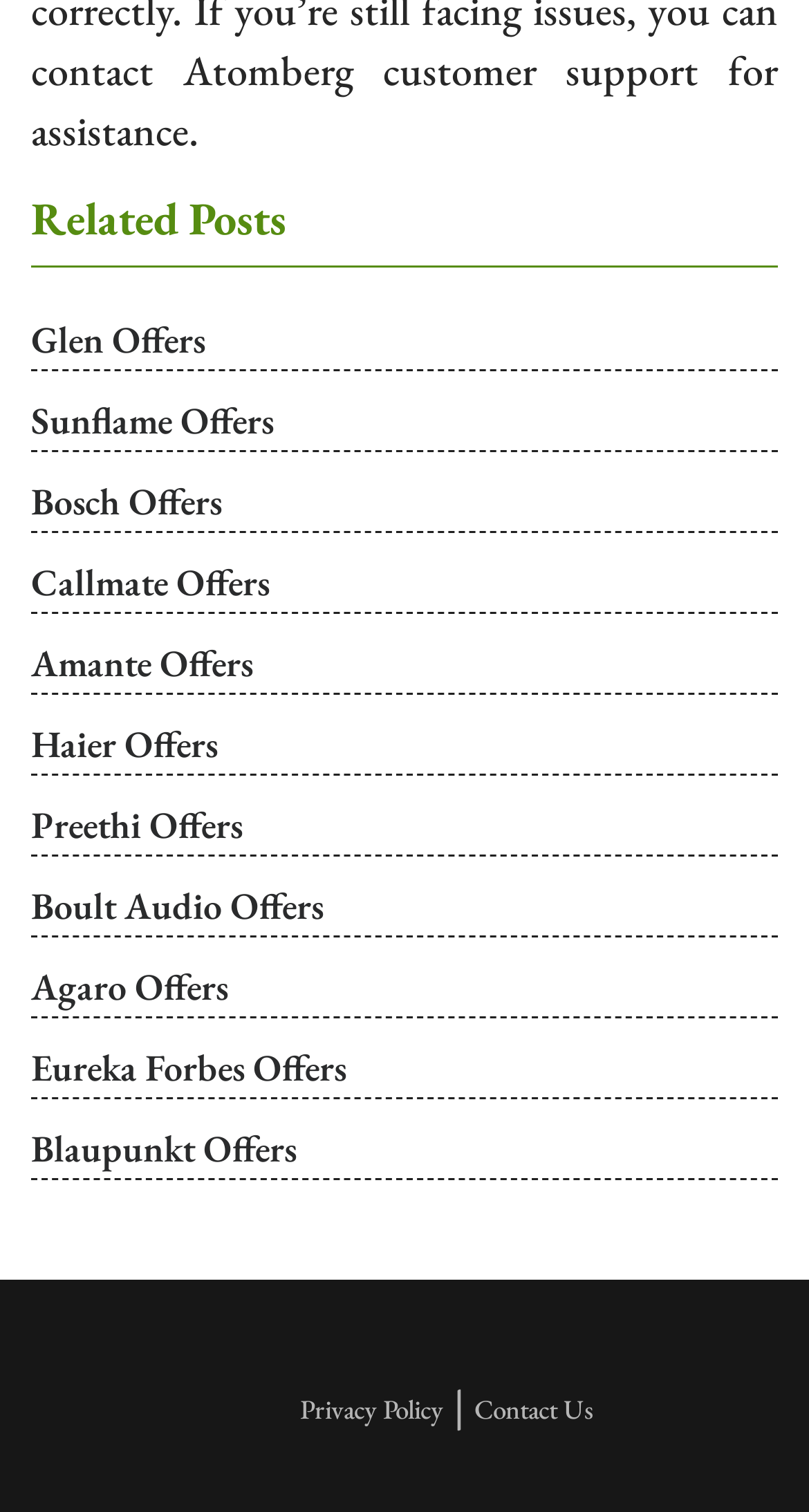Determine the bounding box coordinates of the clickable element necessary to fulfill the instruction: "See Haier Offers". Provide the coordinates as four float numbers within the 0 to 1 range, i.e., [left, top, right, bottom].

[0.038, 0.476, 0.269, 0.507]